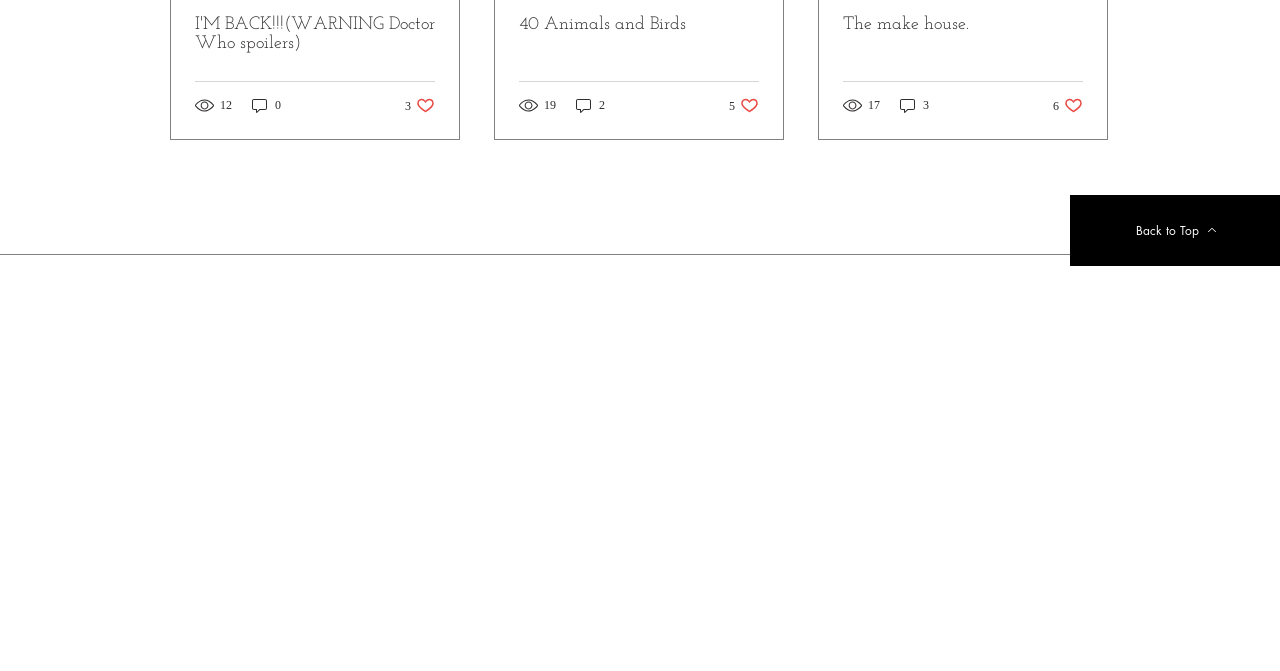Please identify the bounding box coordinates of the element I need to click to follow this instruction: "View the comments of the post '40 Animals and Birds'".

[0.448, 0.143, 0.474, 0.172]